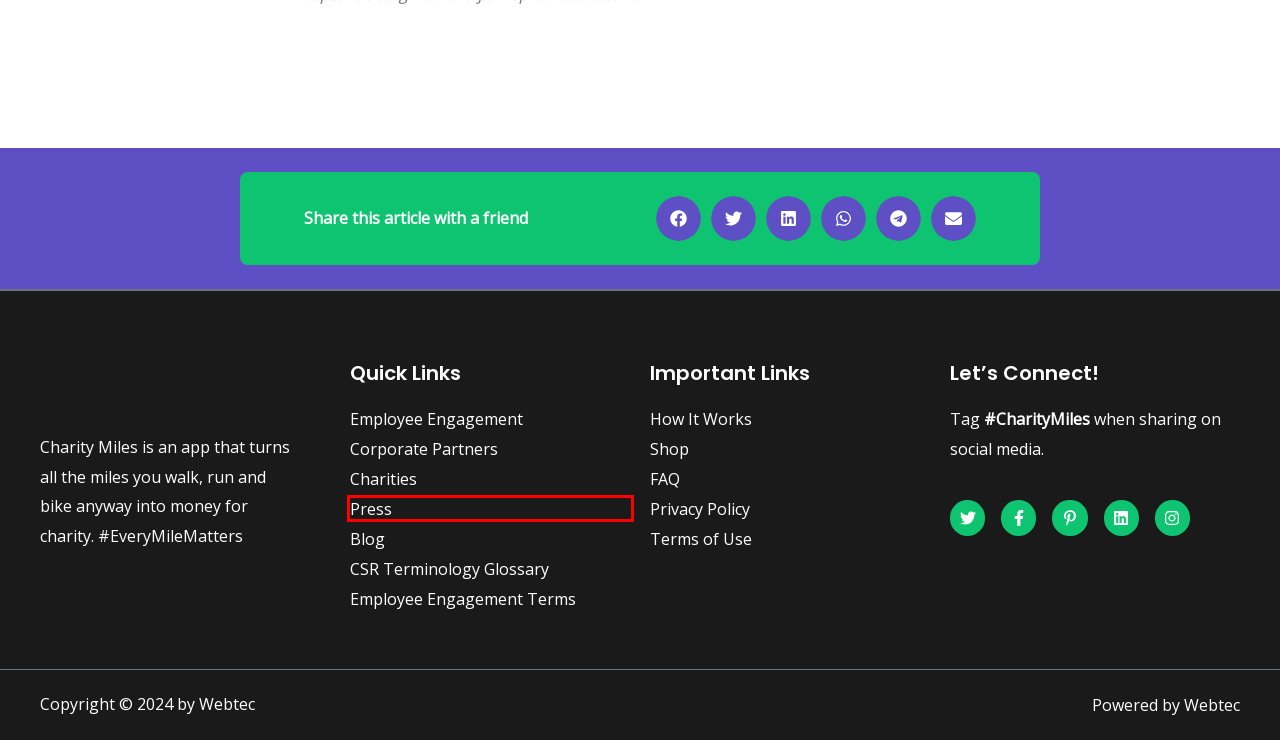You have a screenshot of a webpage with a red bounding box around an element. Choose the best matching webpage description that would appear after clicking the highlighted element. Here are the candidates:
A. FAQ - Charity Miles App
B. Privacy Policy - Charity Miles App
C. Empower Employees With A Step Challenge
D. CSR Terminology Glossary Archives - Charity Miles App
E. Employee Engagement Terms Archives - Charity Miles App
F. Employee Engagement - Charity Miles App
G. Terms of Use - Charity Miles App
H. Press - Charity Miles App

H